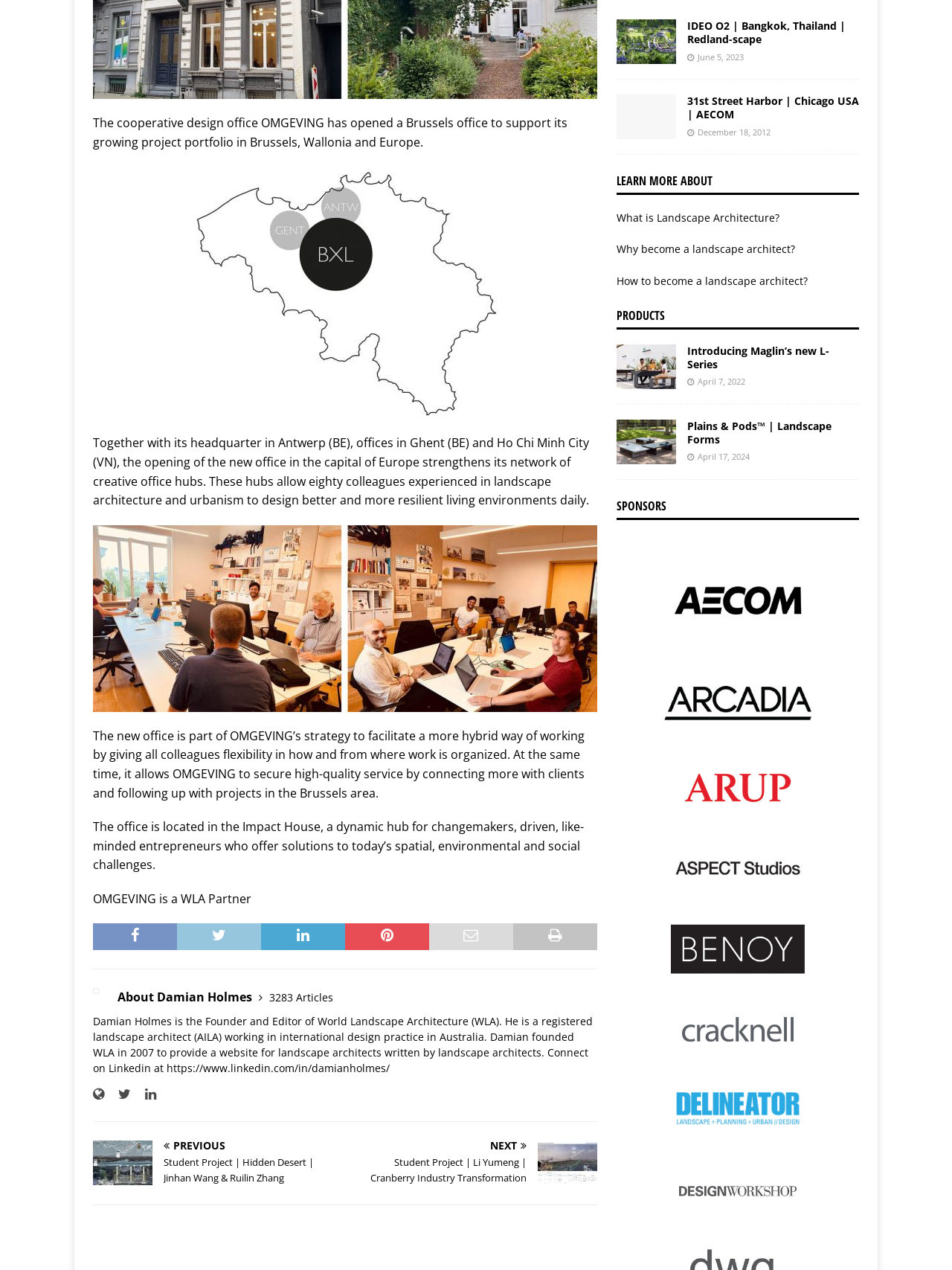Bounding box coordinates must be specified in the format (top-left x, top-left y, bottom-right x, bottom-right y). All values should be floating point numbers between 0 and 1. What are the bounding box coordinates of the UI element described as: Why become a landscape architect?

[0.647, 0.191, 0.835, 0.202]